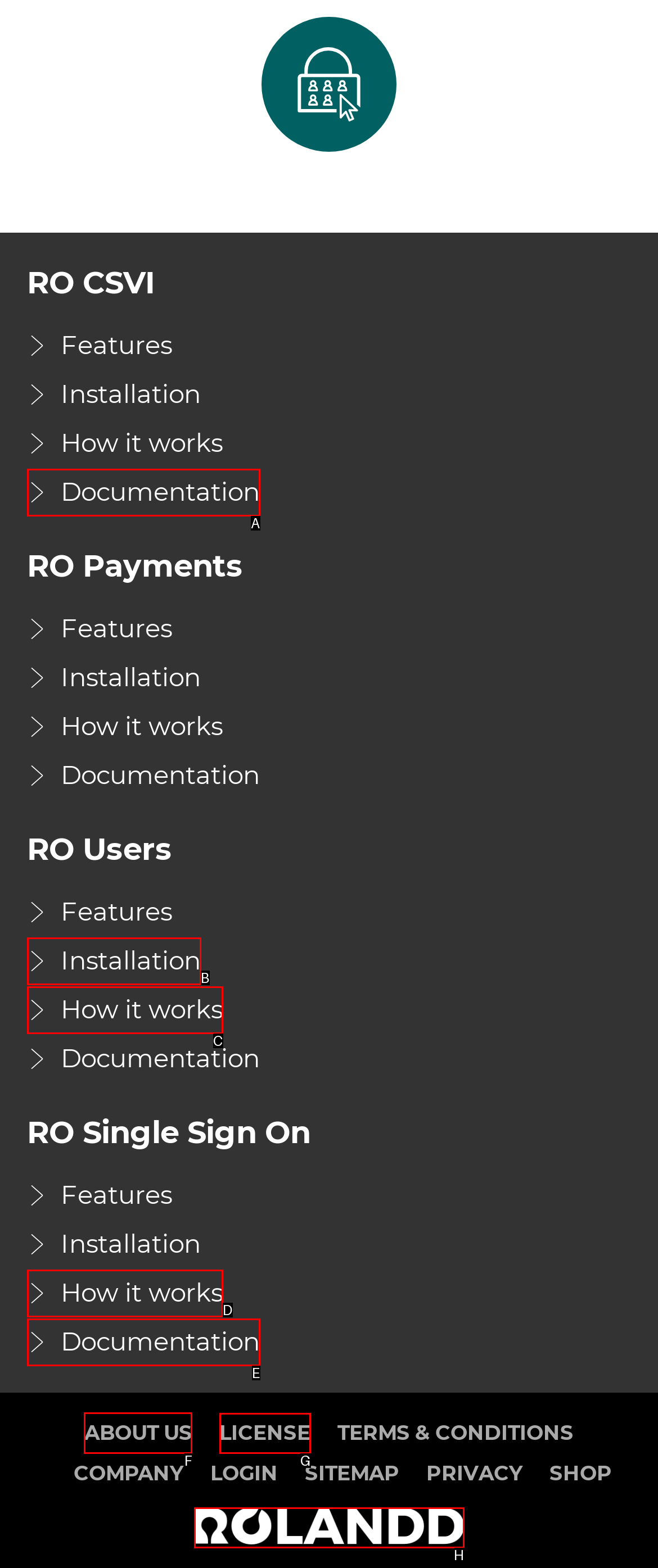Please identify the correct UI element to click for the task: go to ABOUT US page Respond with the letter of the appropriate option.

F